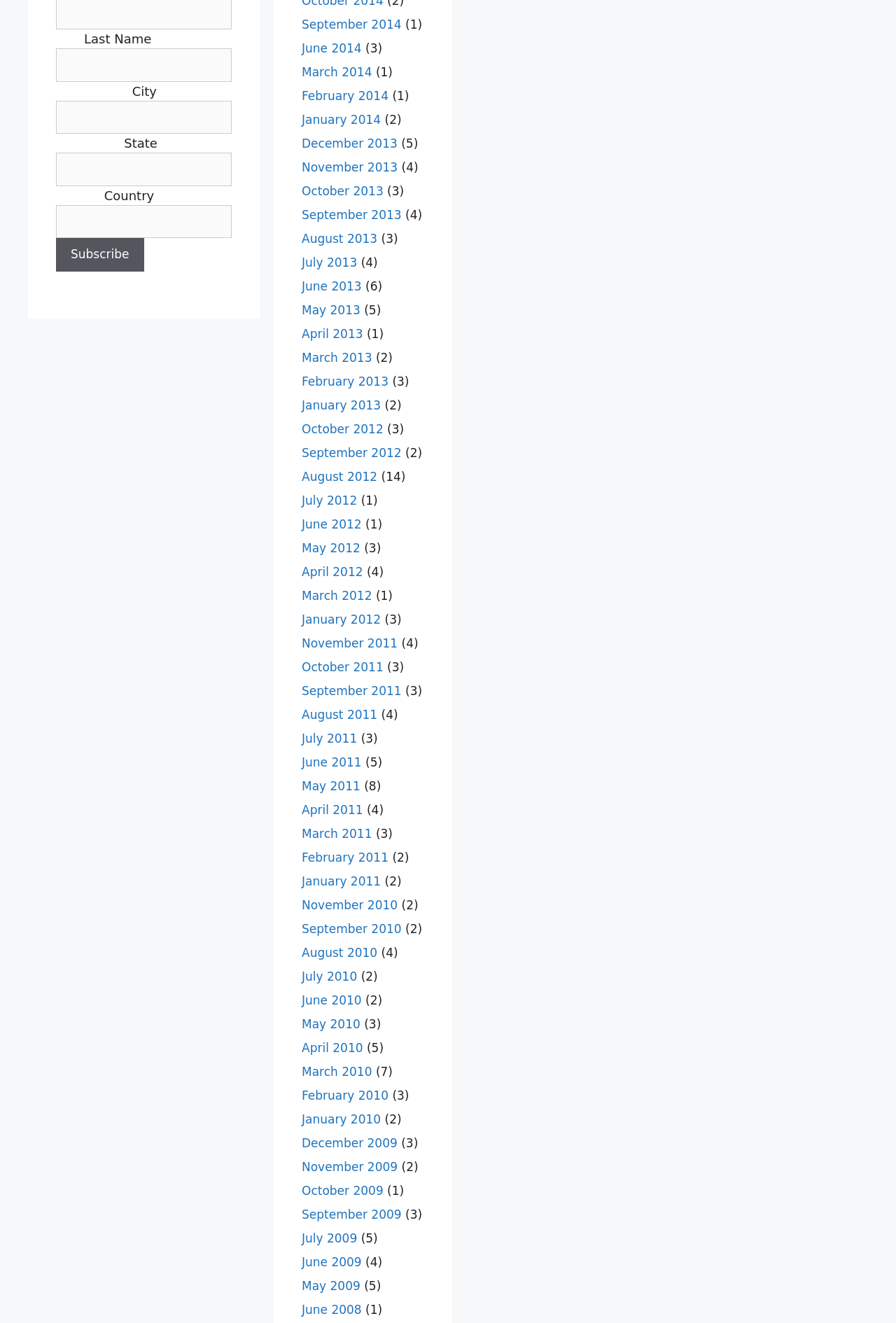Predict the bounding box for the UI component with the following description: "parent_node: Email Address name="subscribe" value="Subscribe"".

[0.062, 0.18, 0.161, 0.205]